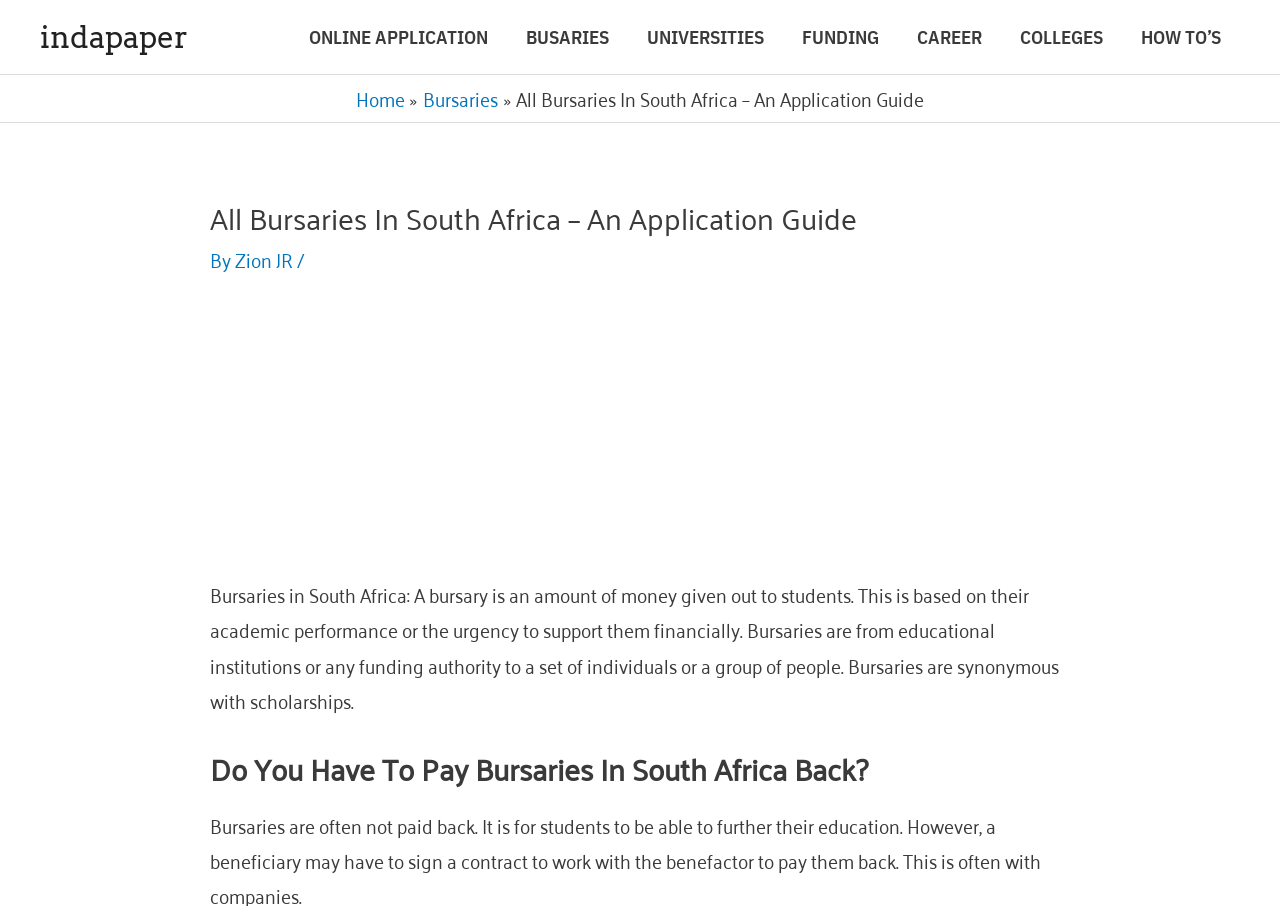Provide a one-word or short-phrase answer to the question:
How many navigation links are in the 'Site Navigation' section?

7